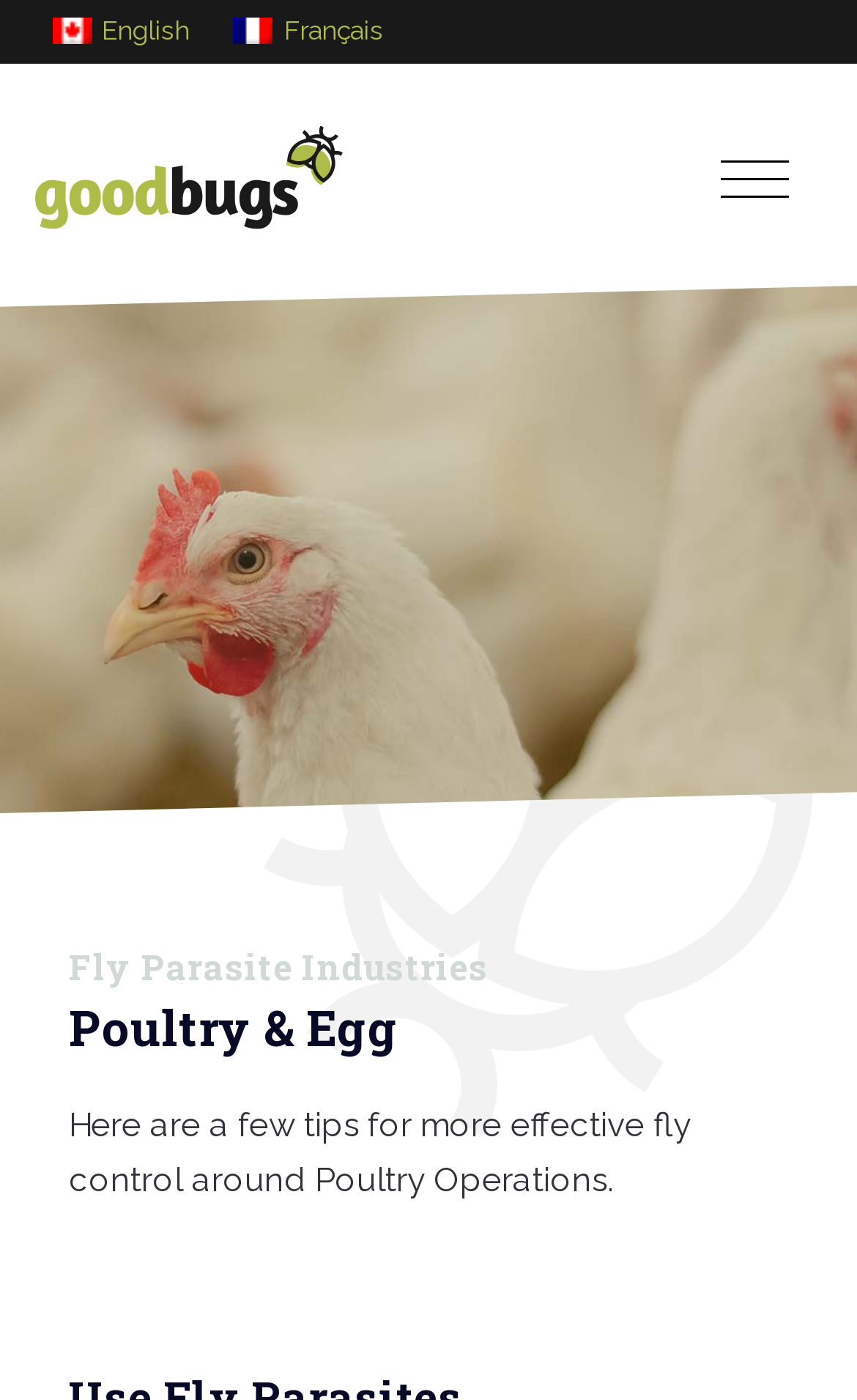What is the industry related to the webpage?
Using the image as a reference, answer the question with a short word or phrase.

Poultry